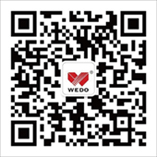Offer a detailed explanation of the image and its components.

The image features a QR code prominently displayed, designed with a bold and distinct branding element at its center, showcasing the "WEDO" logo. This QR code is intended for users to scan, likely to follow or access the WeChat public account associated with WEDO. Above the QR code, there is a caption urging viewers to "Pay attention to WeChat public number," emphasizing the importance of staying updated with the latest news and information. Scanning the code will connect users to WEDO's digital presence, providing them with ongoing updates and engaging content.